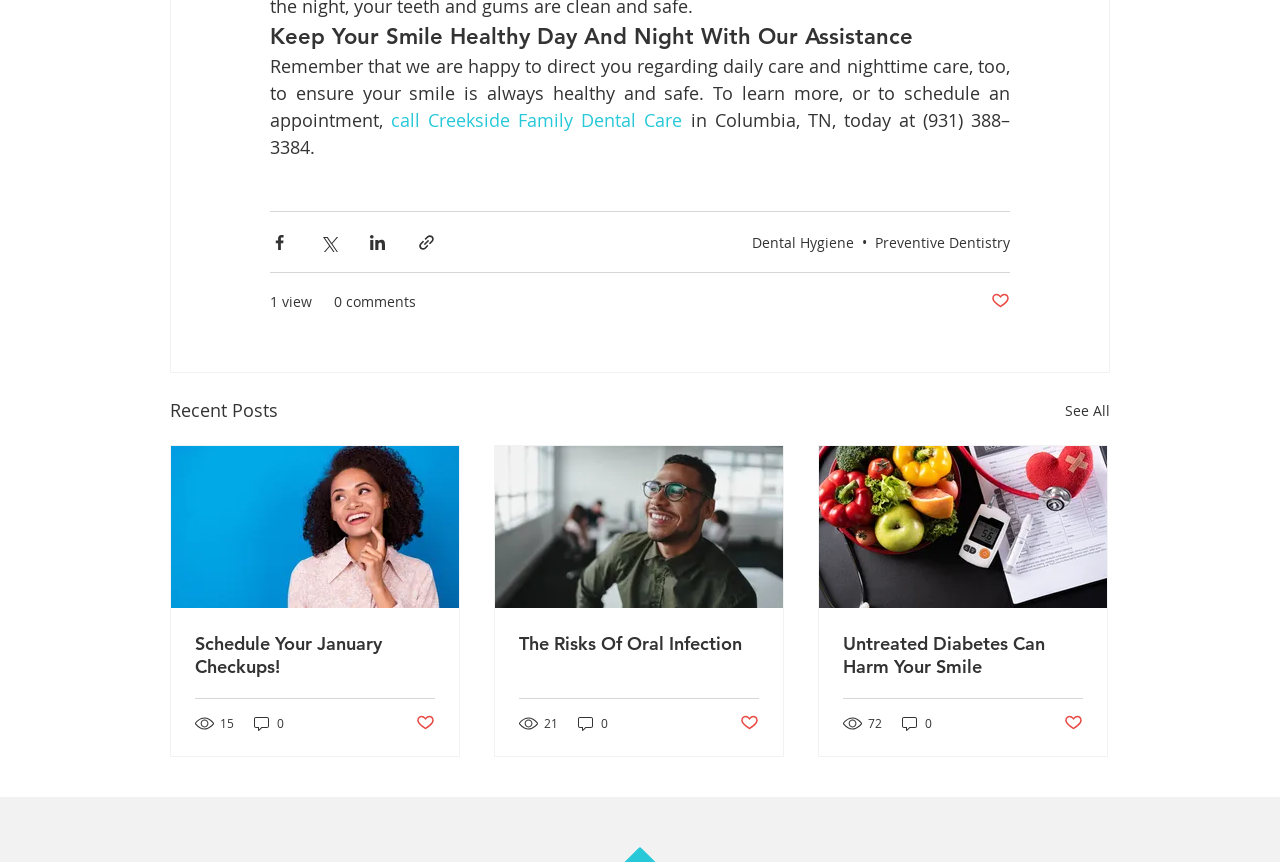How many social media sharing options are available?
Based on the screenshot, provide your answer in one word or phrase.

4